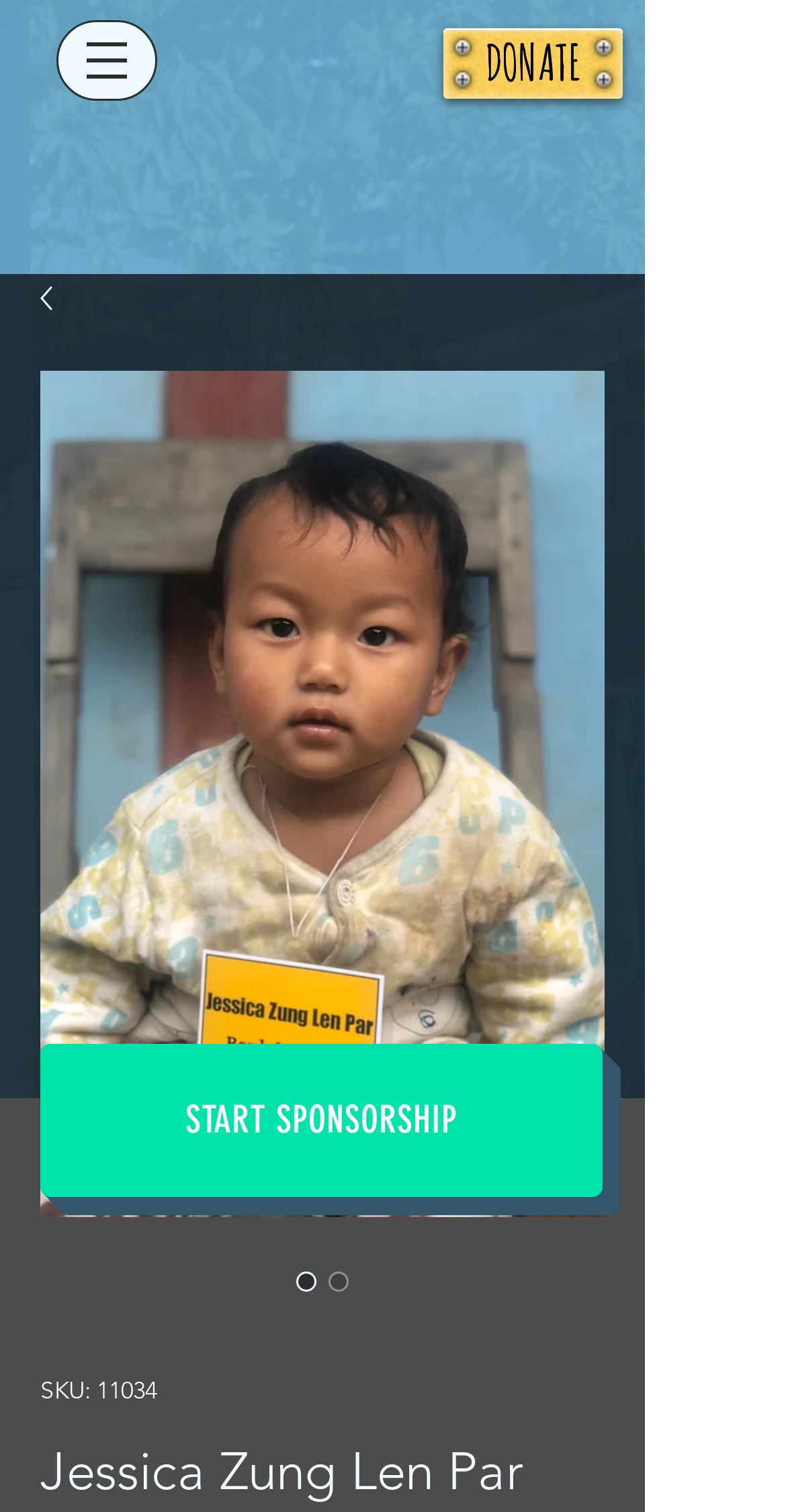Using the provided description START SPONSORSHIP, find the bounding box coordinates for the UI element. Provide the coordinates in (top-left x, top-left y, bottom-right x, bottom-right y) format, ensuring all values are between 0 and 1.

[0.051, 0.69, 0.767, 0.792]